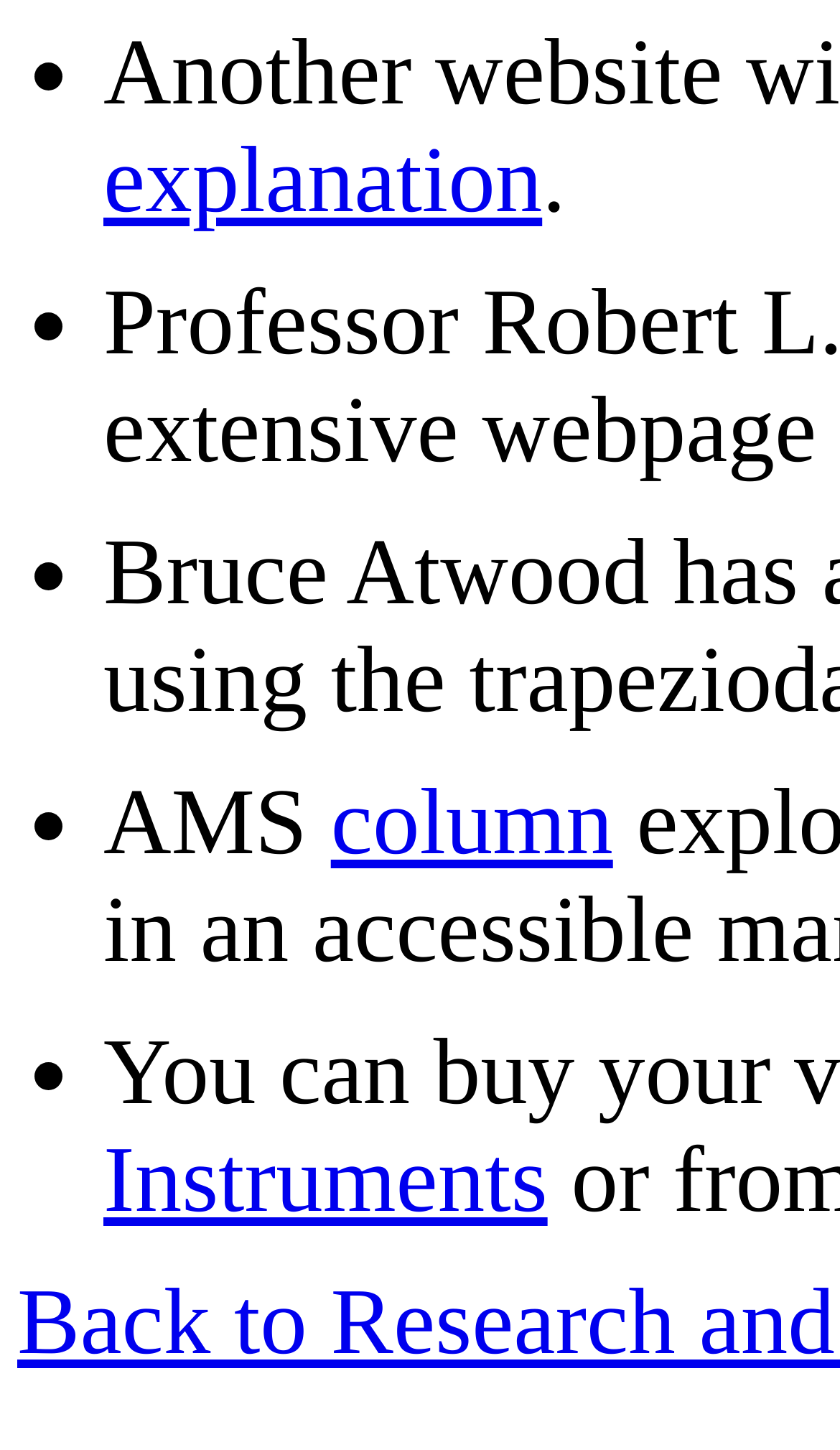Give a concise answer using only one word or phrase for this question:
What is the link text after the period?

explanation